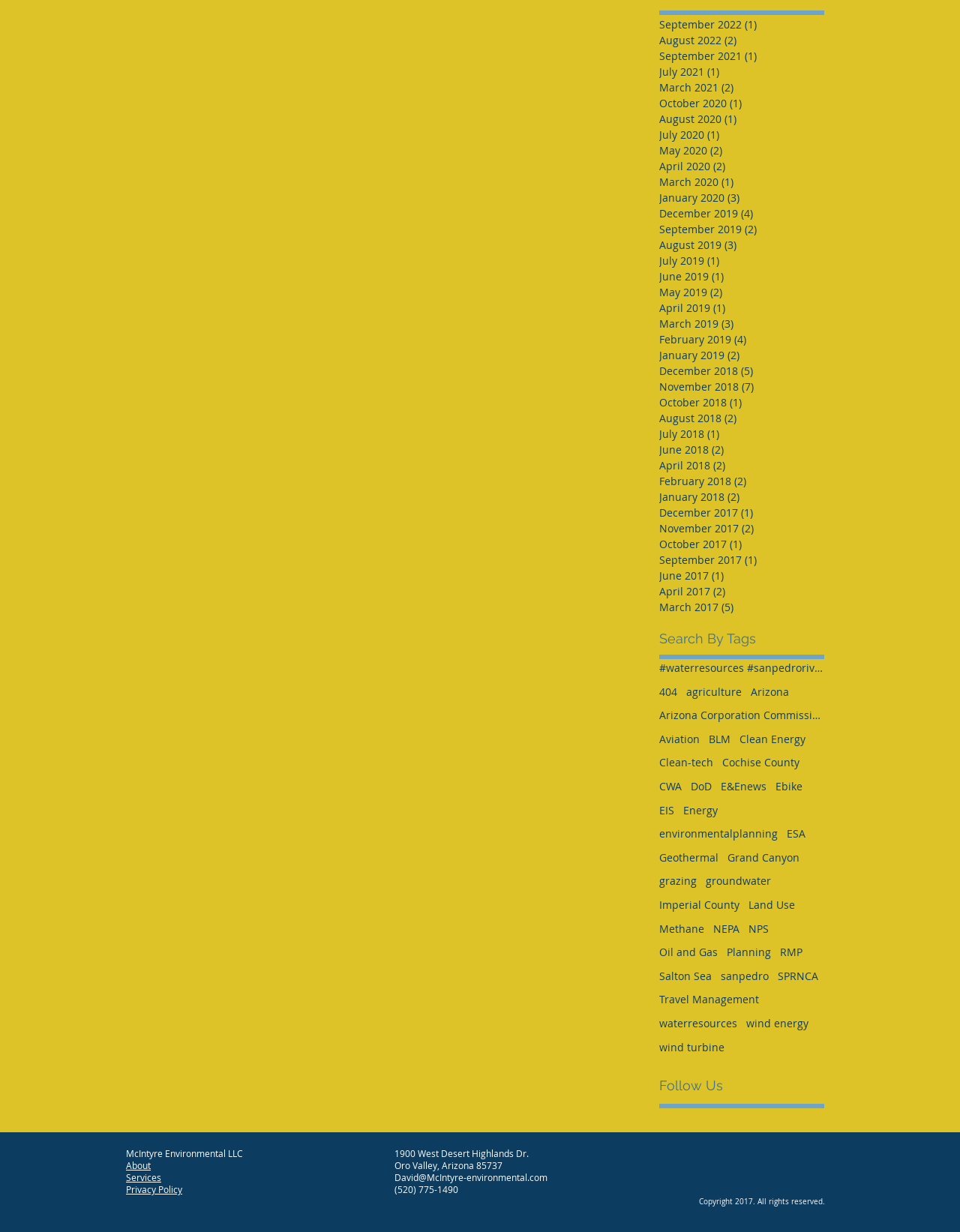Identify the bounding box of the UI element described as follows: "February 2018 (2) 2 posts". Provide the coordinates as four float numbers in the range of 0 to 1 [left, top, right, bottom].

[0.687, 0.384, 0.851, 0.397]